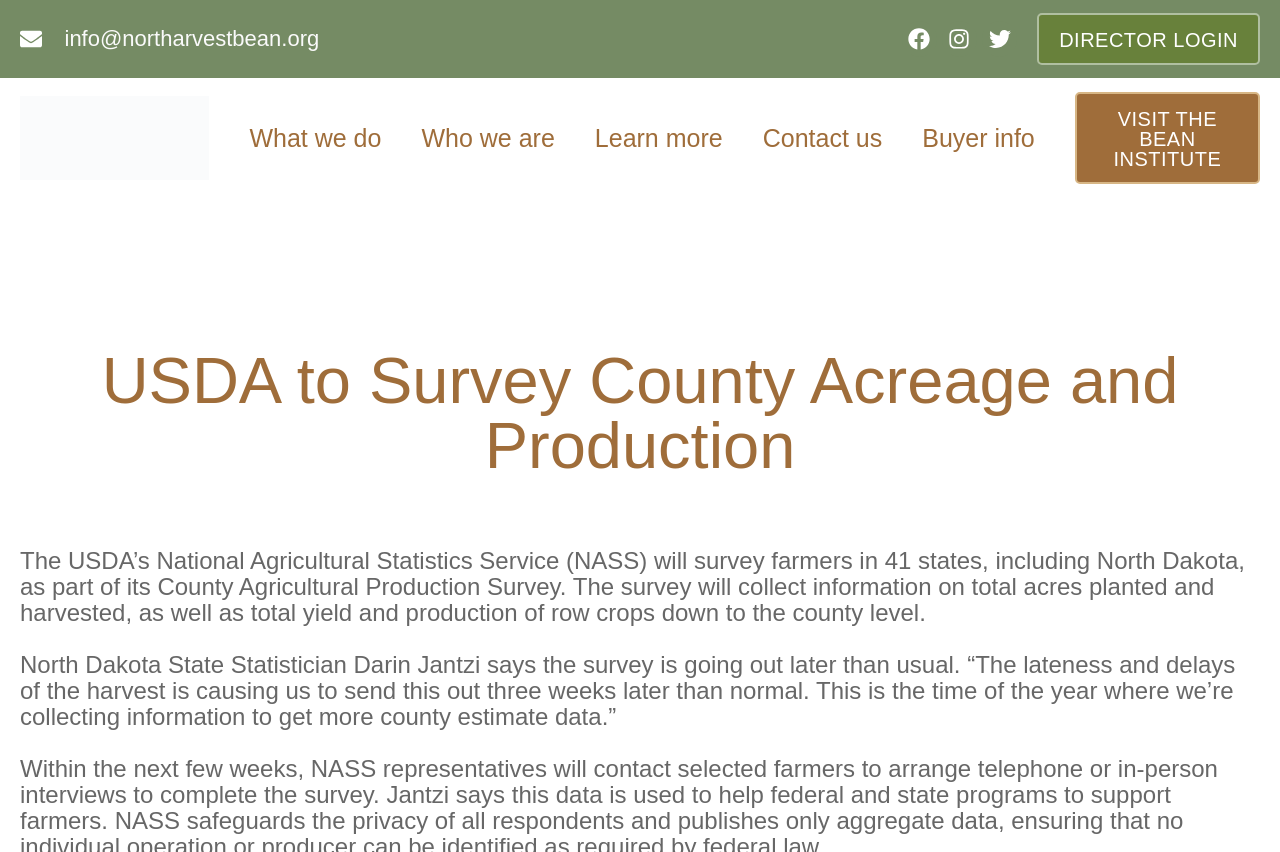Please answer the following question using a single word or phrase: 
Why is the survey being sent out later than usual?

Due to late harvest